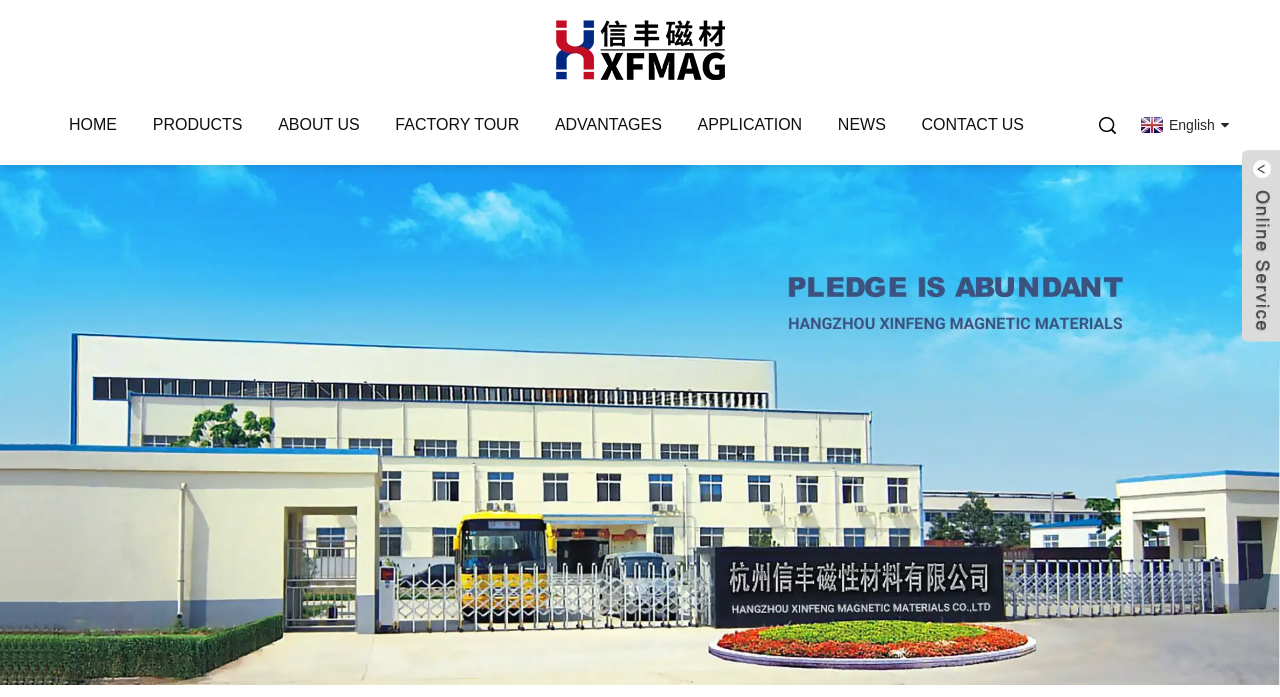How many navigation links are there?
Please provide a single word or phrase in response based on the screenshot.

8